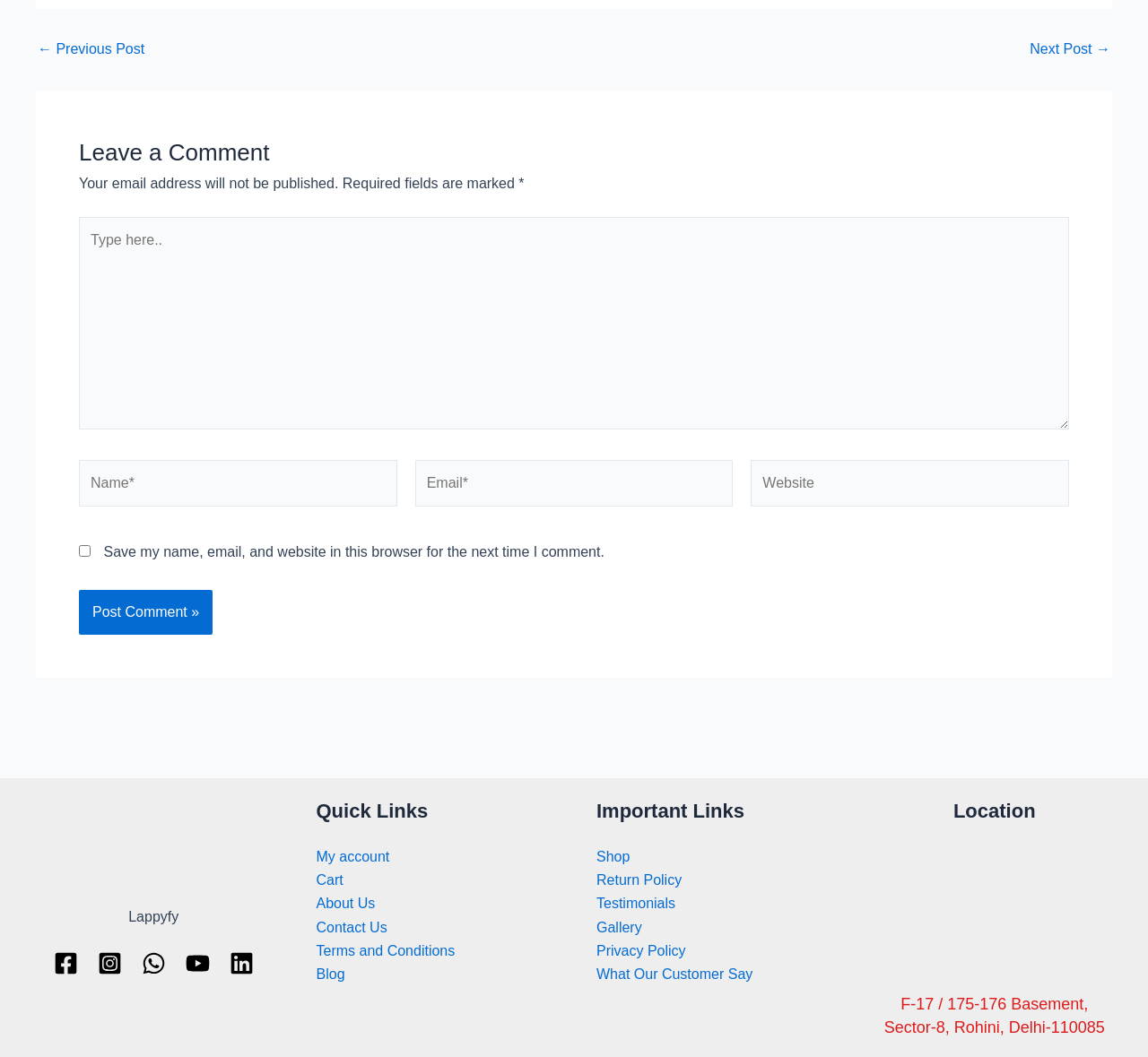What is the purpose of the text box labeled 'Name*'? 
Please answer the question with a detailed response using the information from the screenshot.

The text box labeled 'Name*' is a required field, indicating that it is necessary to input a name in order to submit a comment. This suggests that the website is collecting personal information from users who want to leave a comment.